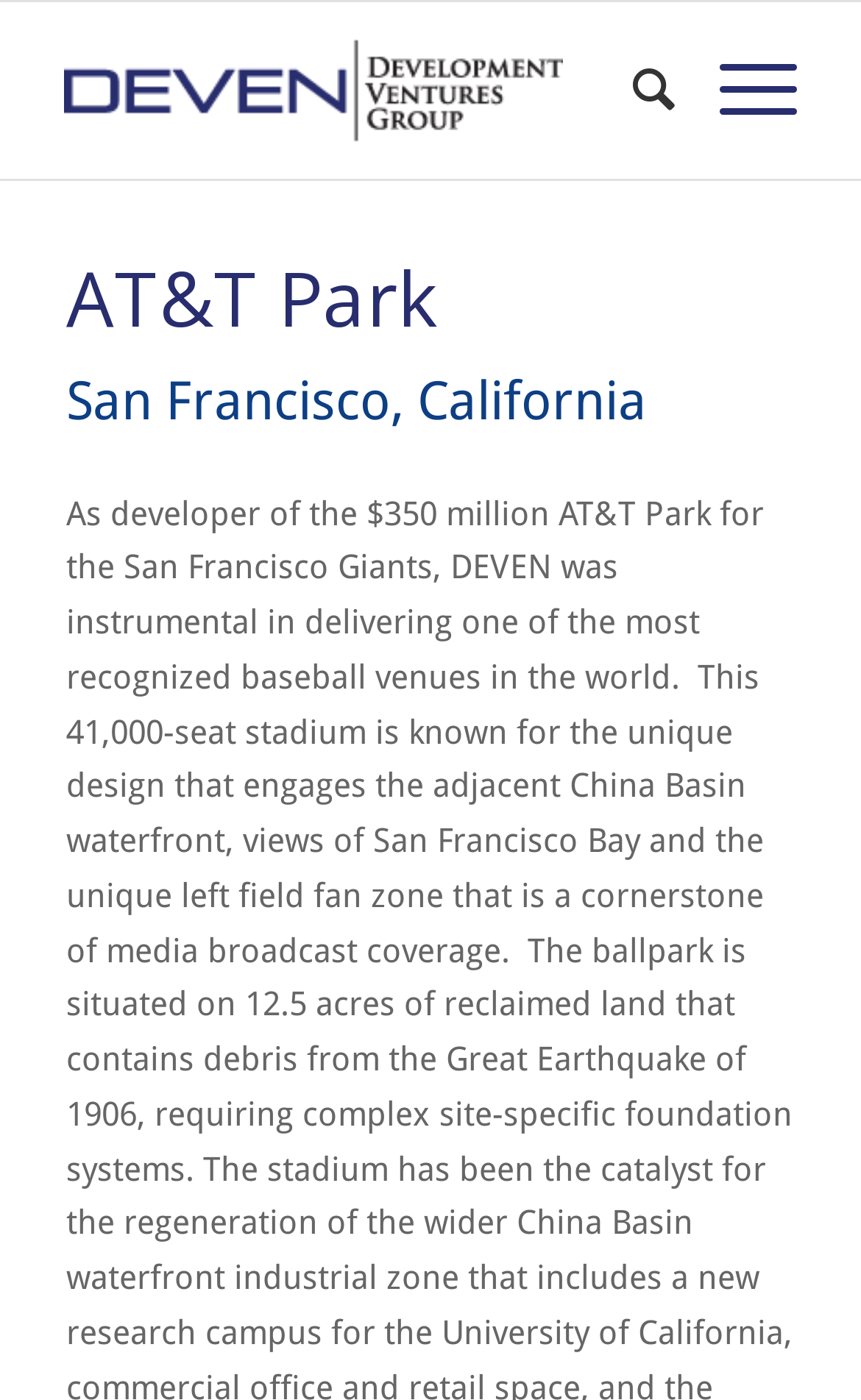Answer briefly with one word or phrase:
Is there a way to navigate through the website?

Yes